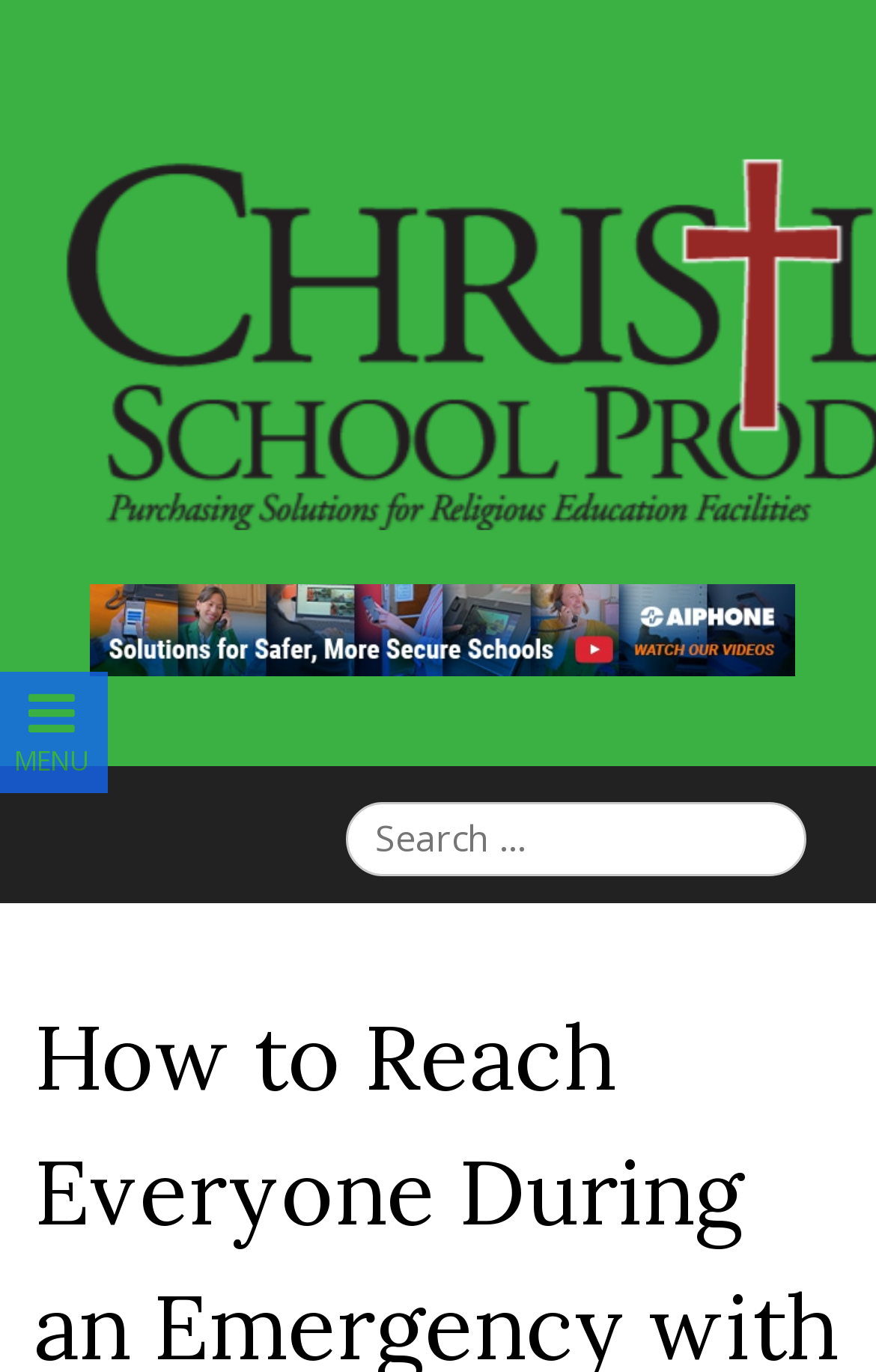How many links are present in the main navigation?
Look at the screenshot and respond with one word or a short phrase.

4